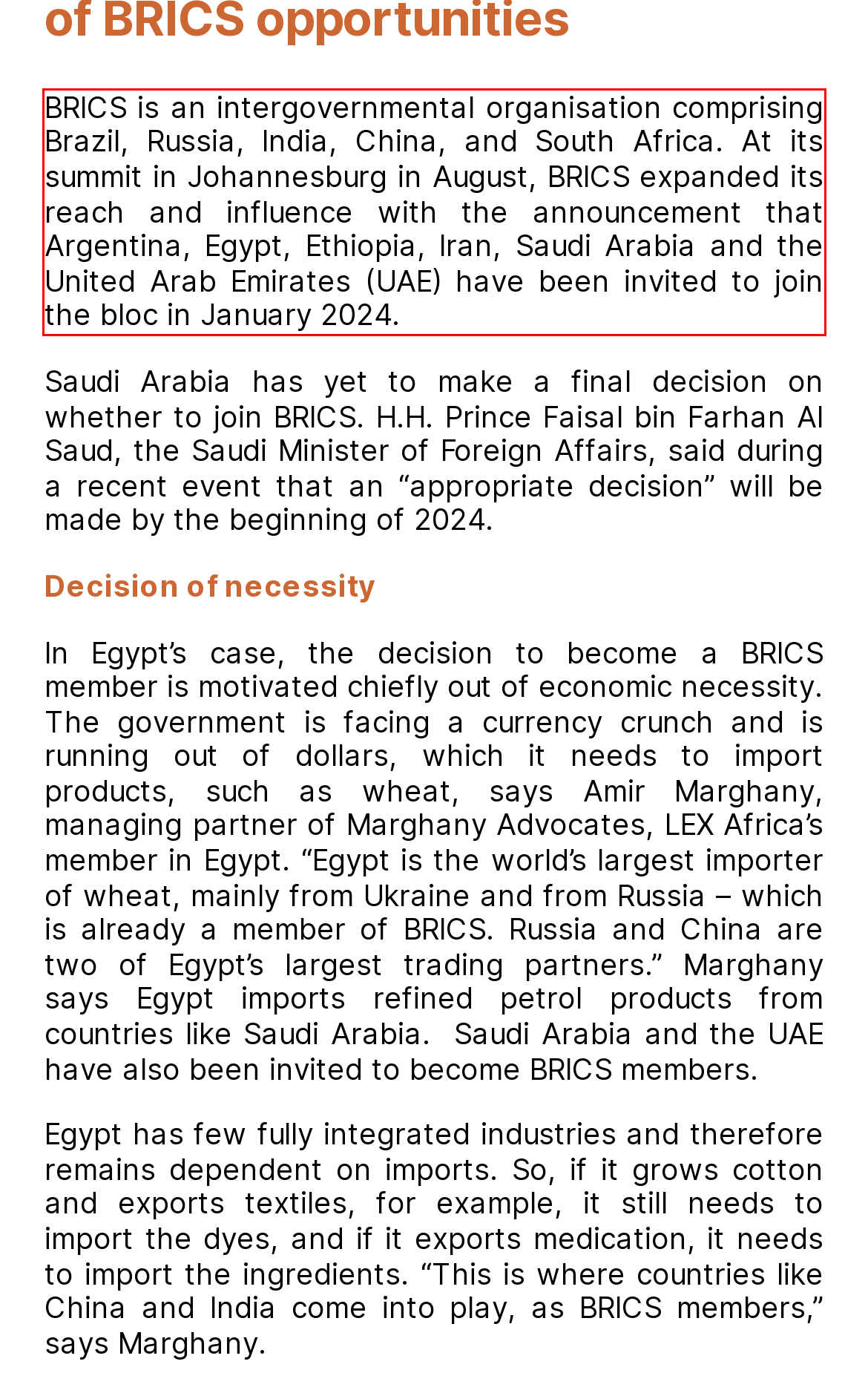Your task is to recognize and extract the text content from the UI element enclosed in the red bounding box on the webpage screenshot.

BRICS is an intergovernmental organisation comprising Brazil, Russia, India, China, and South Africa. At its summit in Johannesburg in August, BRICS expanded its reach and influence with the announcement that Argentina, Egypt, Ethiopia, Iran, Saudi Arabia and the United Arab Emirates (UAE) have been invited to join the bloc in January 2024.